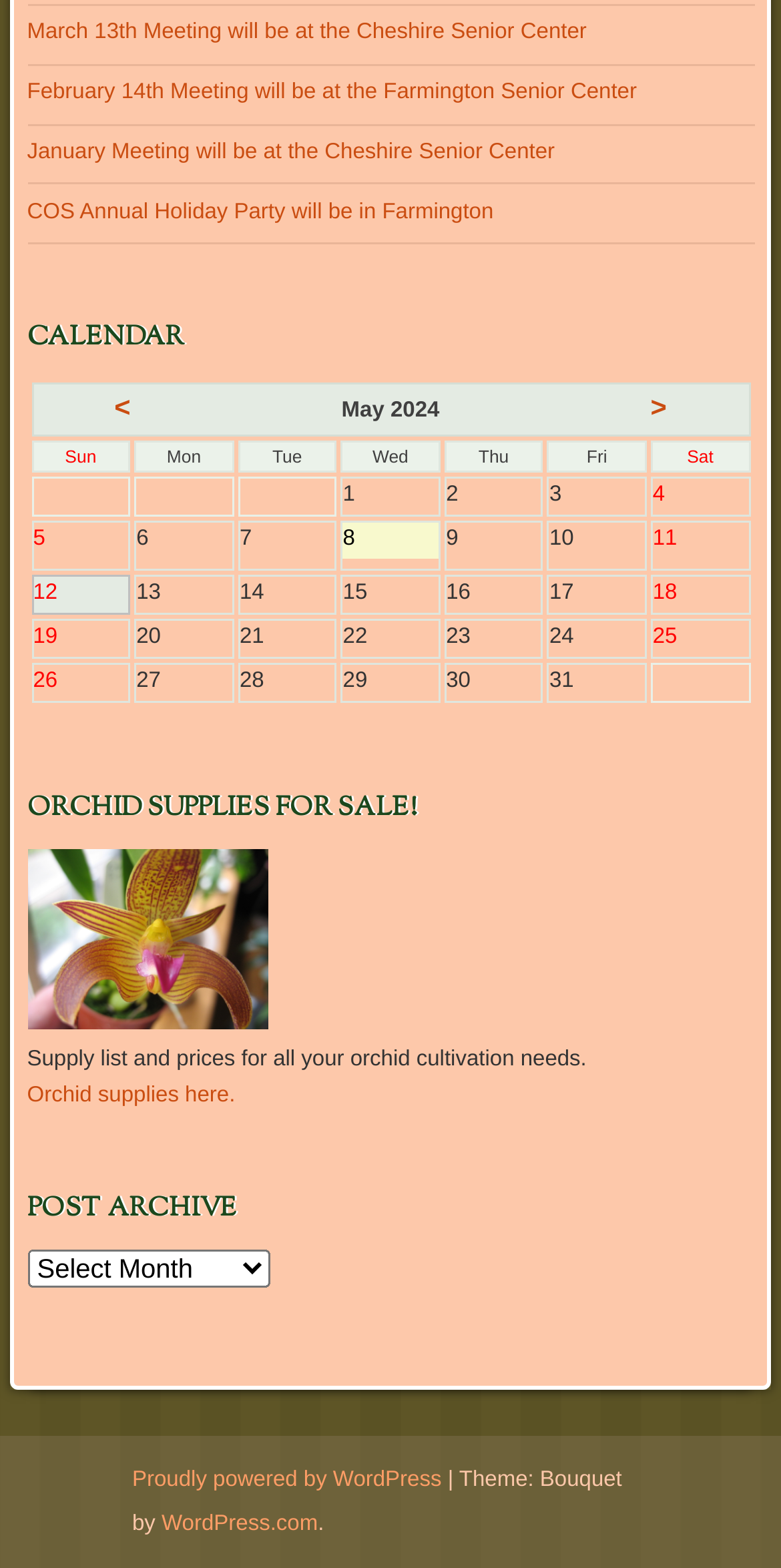What is the name of the senior center where the March 13th meeting will be held? Please answer the question using a single word or phrase based on the image.

Cheshire Senior Center